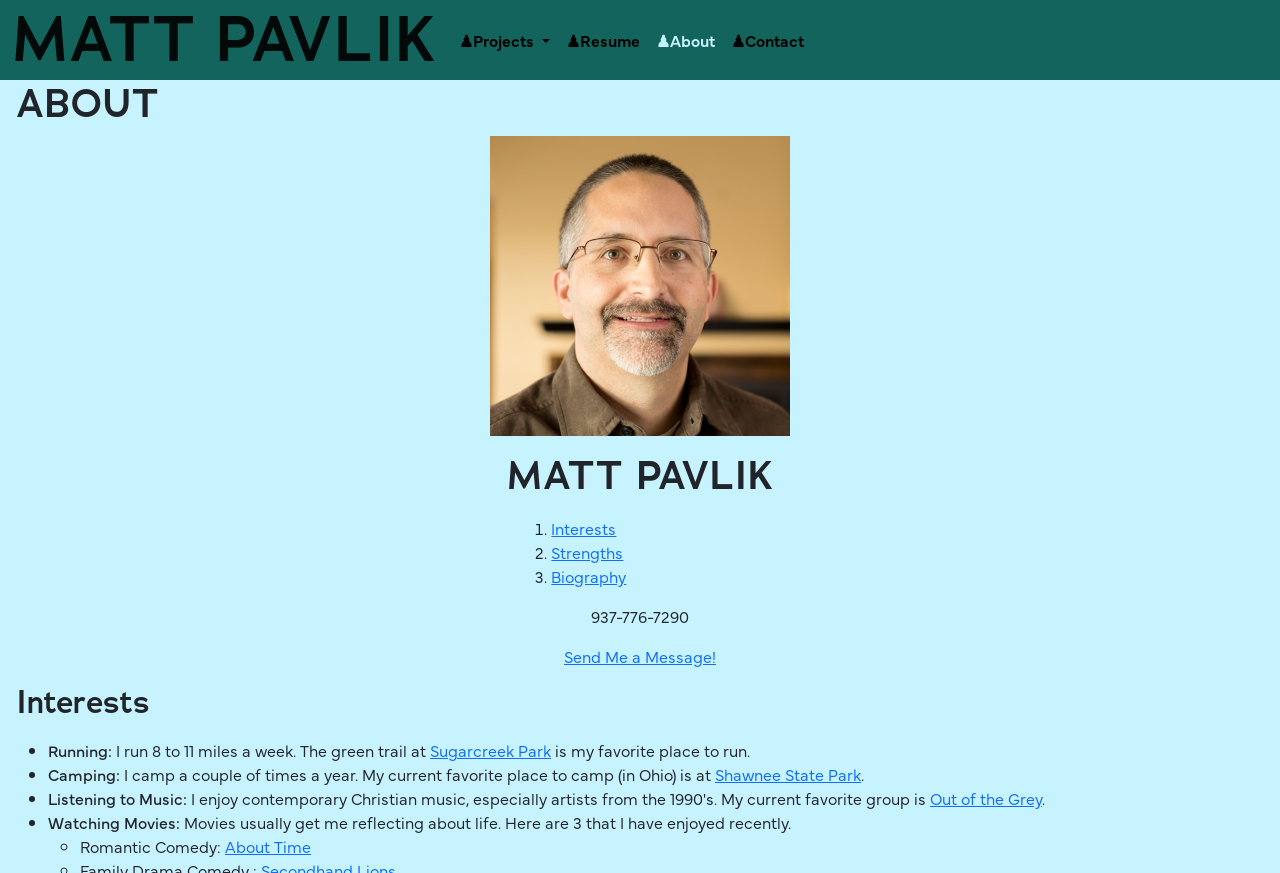From the details in the image, provide a thorough response to the question: What is the favorite place to run for Matt Pavlik?

According to the 'Interests' section, Matt Pavlik runs 8 to 11 miles a week, and his favorite place to run is Sugarcreek Park, which is mentioned as a link.